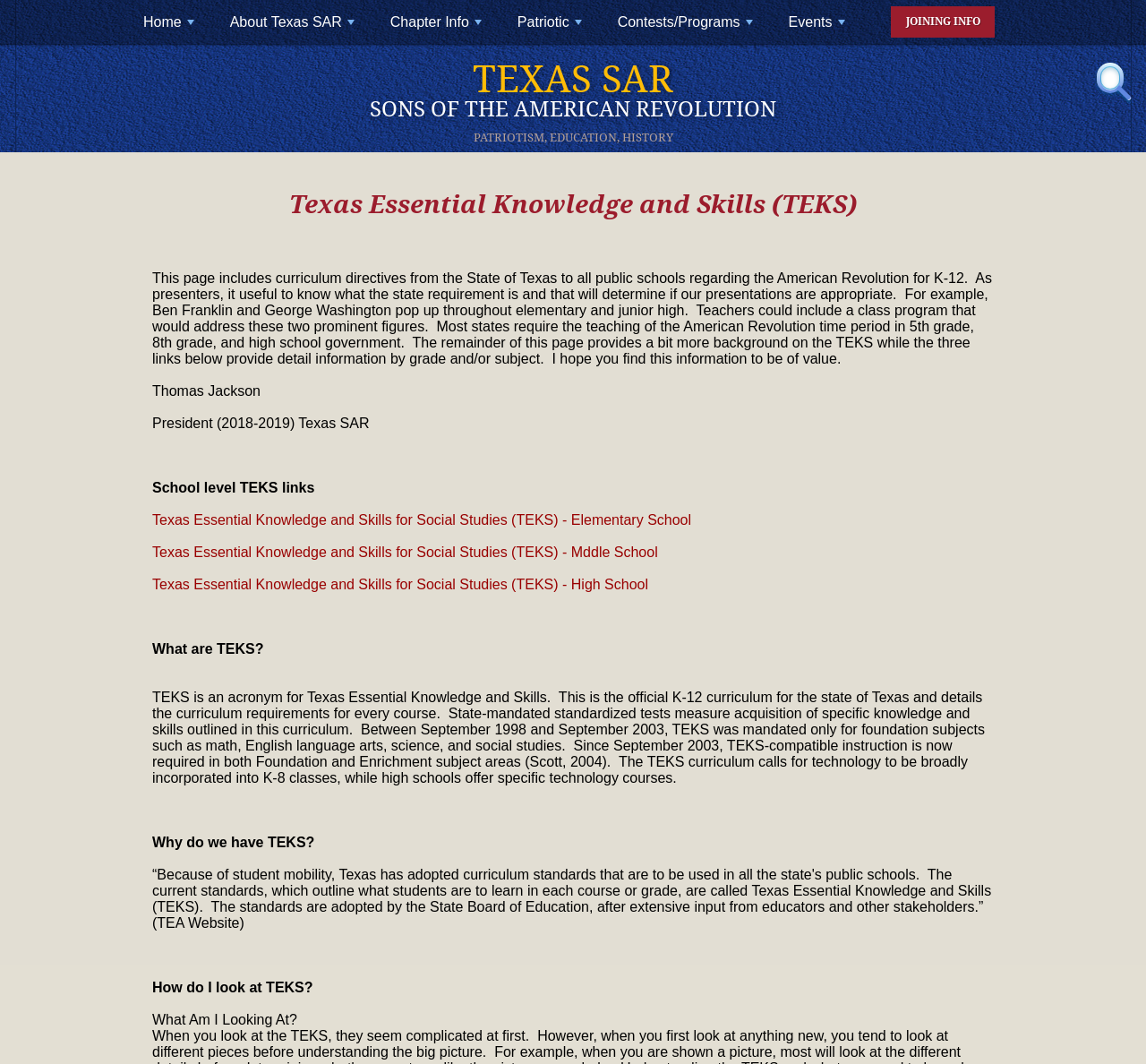Who is the President of Texas SAR?
Please utilize the information in the image to give a detailed response to the question.

The webpage mentions that Thomas Jackson is the President of Texas SAR, specifically for the term 2018-2019.